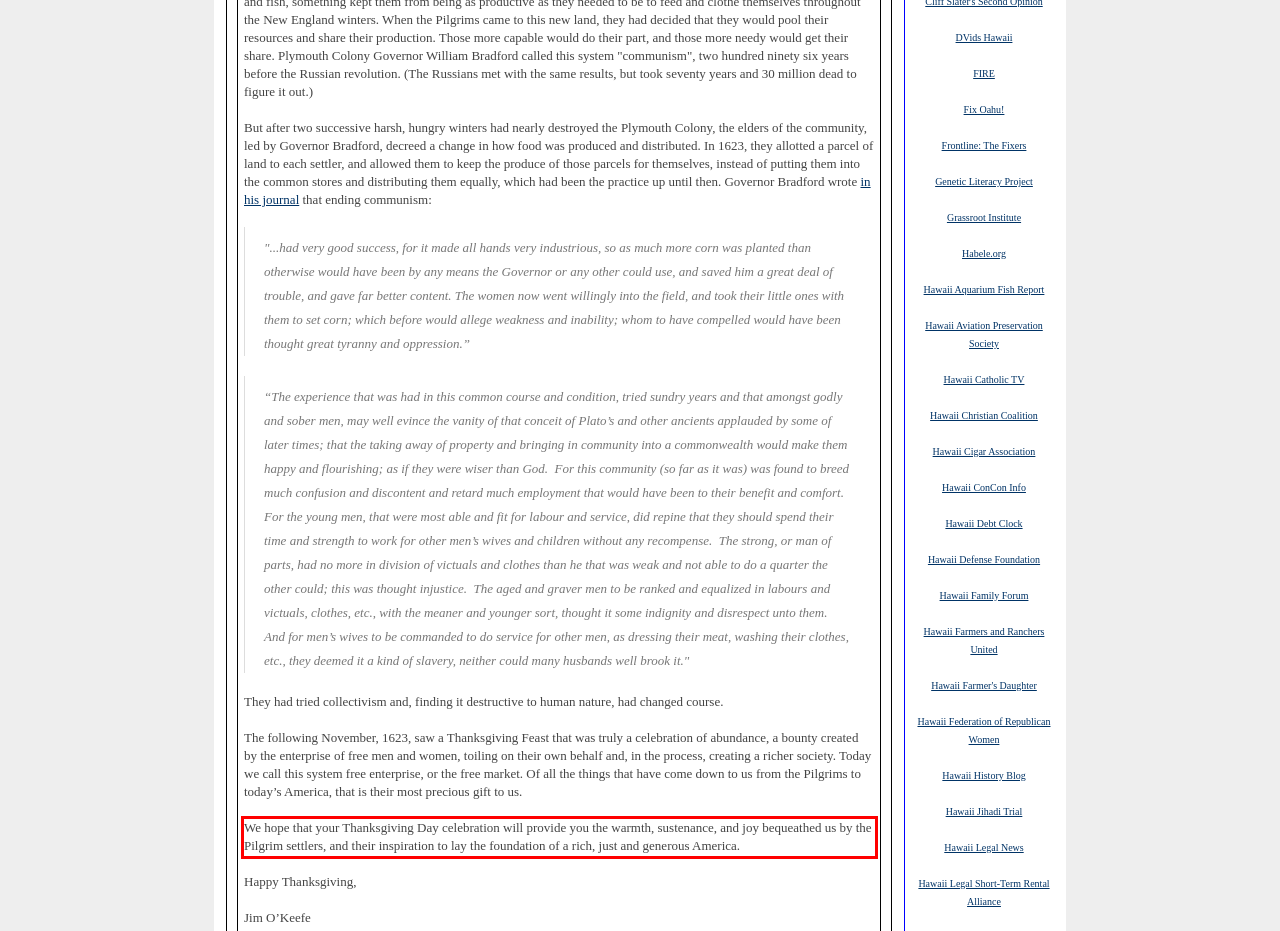By examining the provided screenshot of a webpage, recognize the text within the red bounding box and generate its text content.

We hope that your Thanksgiving Day celebration will provide you the warmth, sustenance, and joy bequeathed us by the Pilgrim settlers, and their inspiration to lay the foundation of a rich, just and generous America.